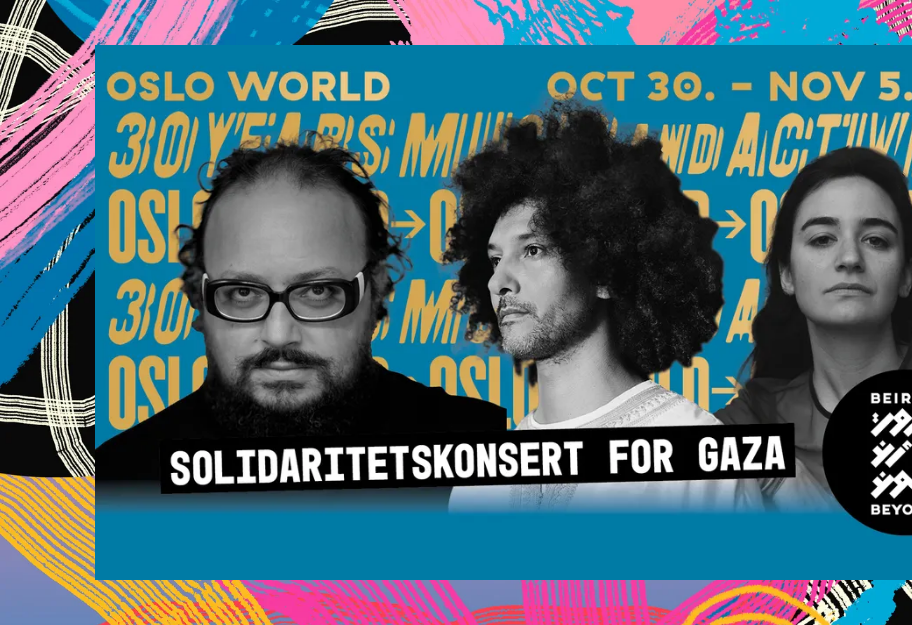Can you give a detailed response to the following question using the information from the image? How many featured artists are displayed?

The caption specifically mentions three featured artists: Walid Ben Selim, Ammar 808, and Mayssa Jallad, each bringing a unique cultural influence from Morocco, Tunisia, and Lebanon.